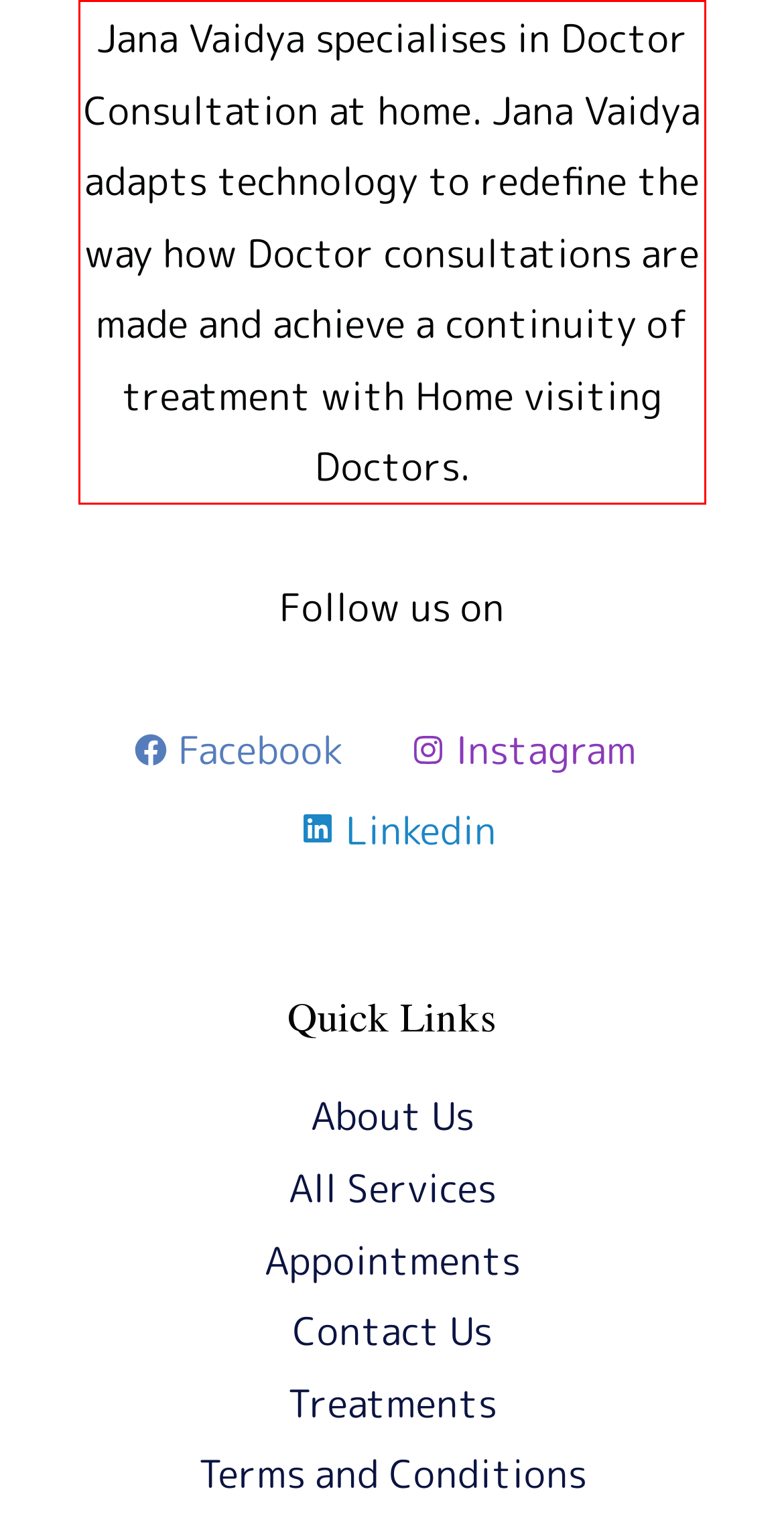Using the provided screenshot of a webpage, recognize the text inside the red rectangle bounding box by performing OCR.

Jana Vaidya specialises in Doctor Consultation at home. Jana Vaidya adapts technology to redefine the way how Doctor consultations are made and achieve a continuity of treatment with Home visiting Doctors.